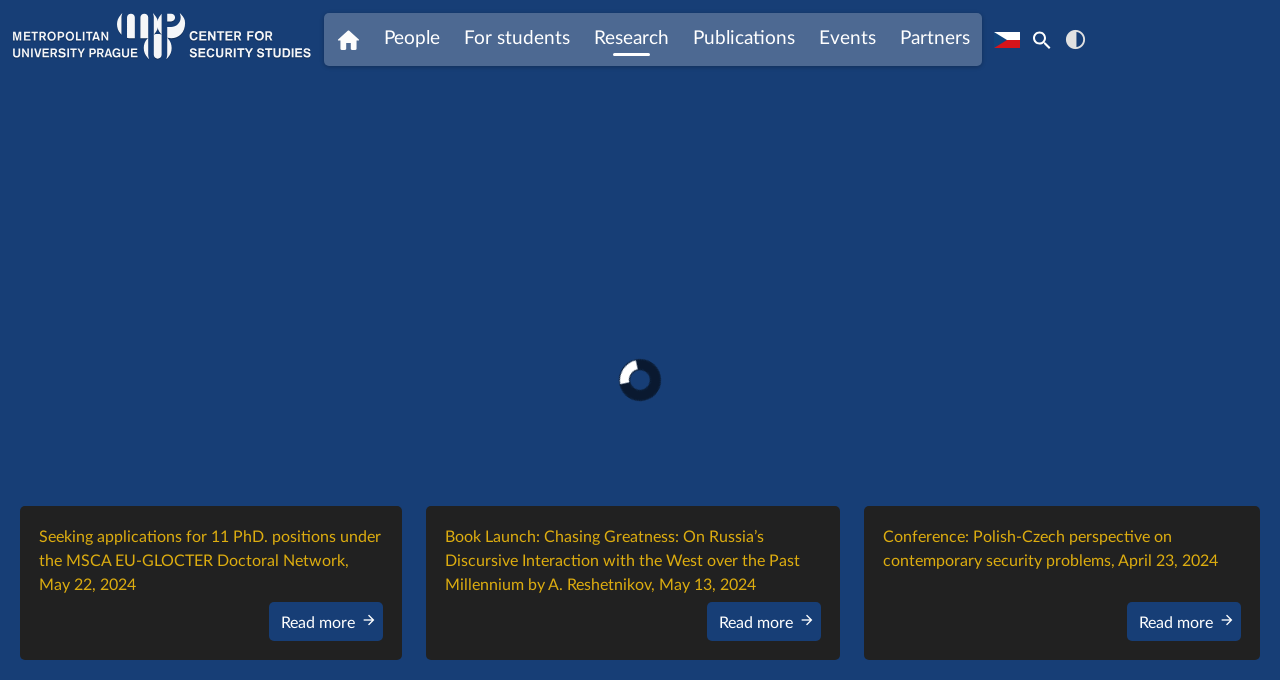How many PhD positions are available?
Please provide a single word or phrase based on the screenshot.

11